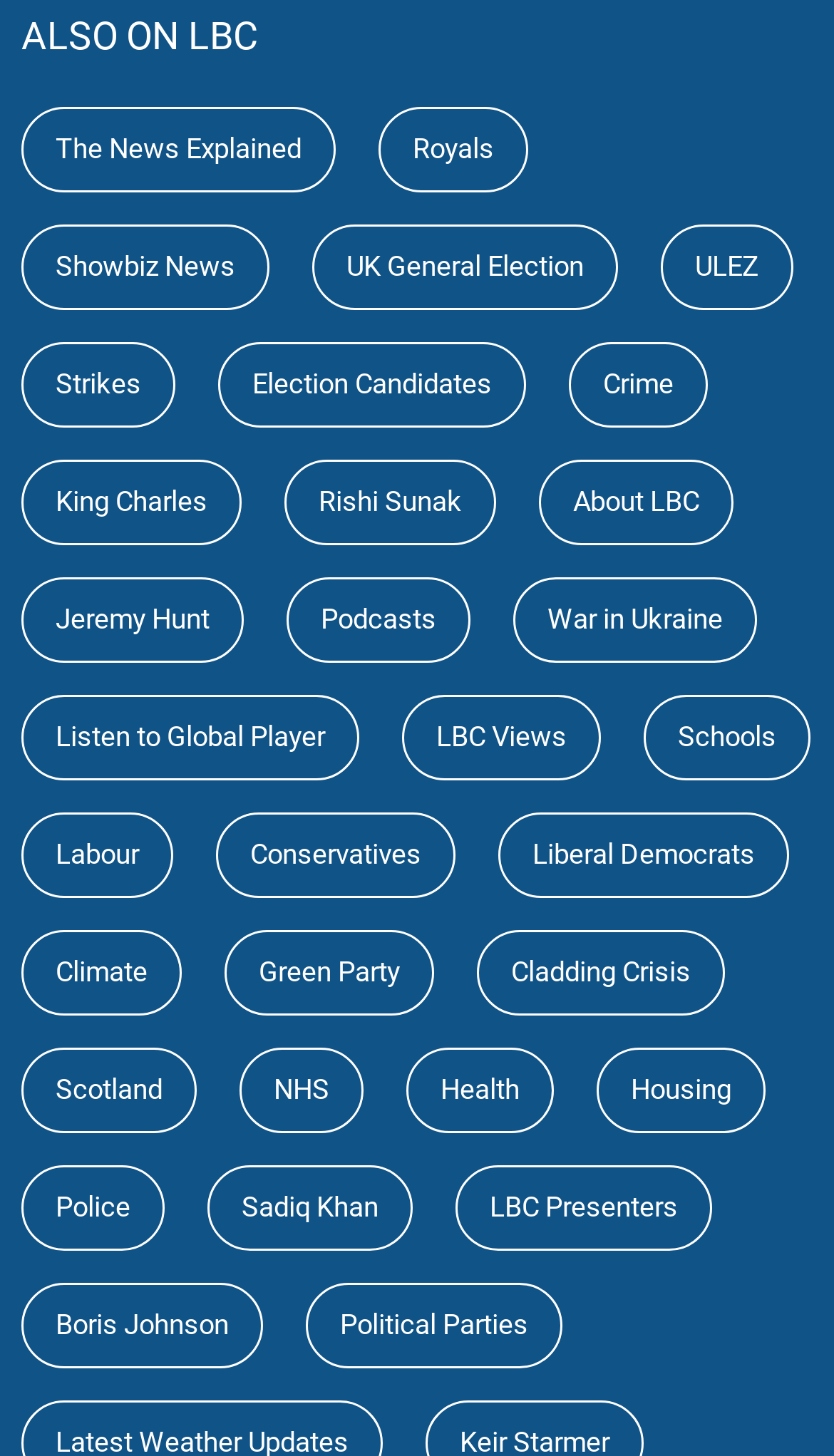Respond to the question below with a single word or phrase: Can I find information about a specific politician on this website?

Yes